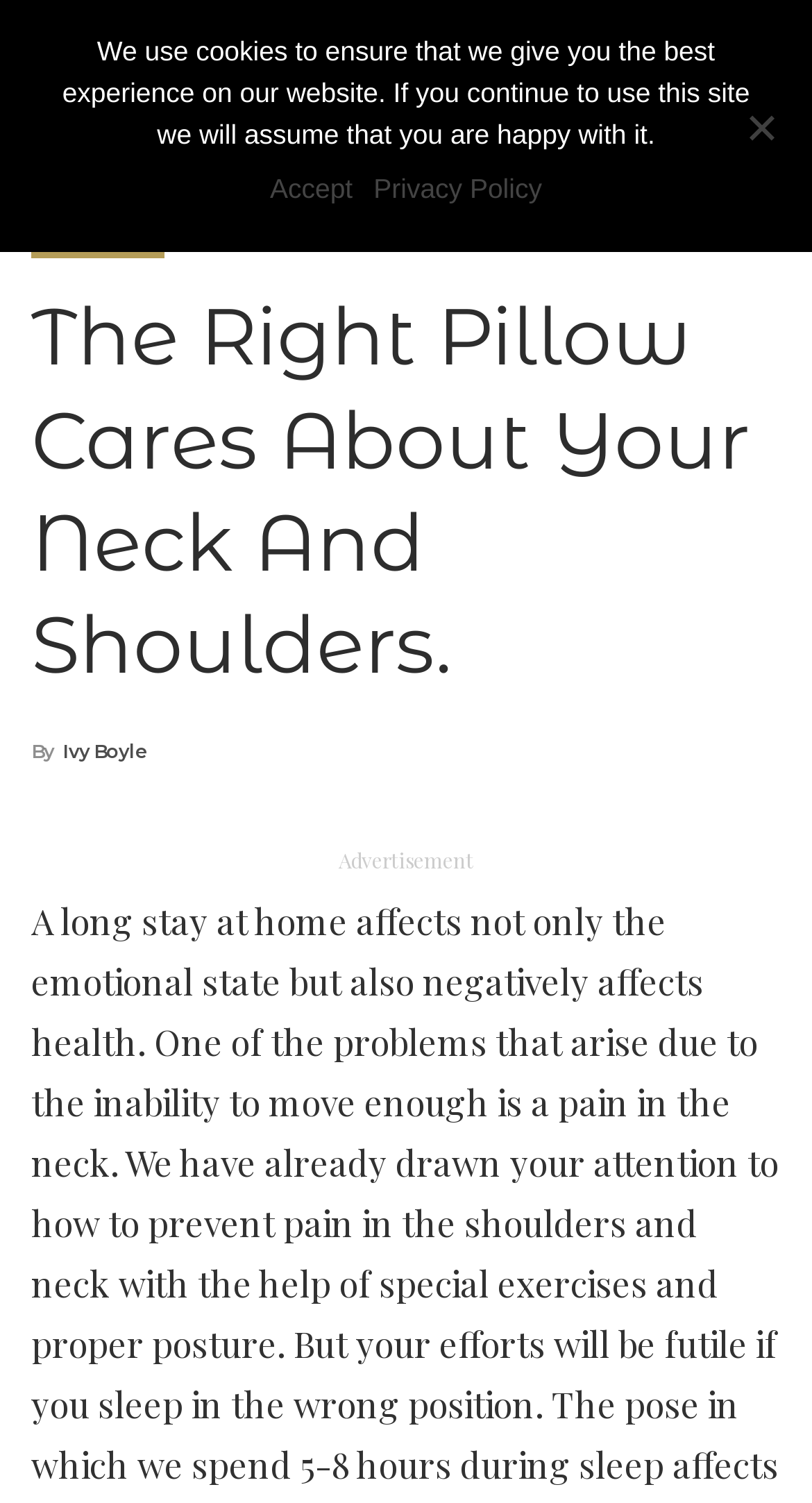Based on the element description, predict the bounding box coordinates (top-left x, top-left y, bottom-right x, bottom-right y) for the UI element in the screenshot: Privacy Policy

[0.46, 0.112, 0.668, 0.14]